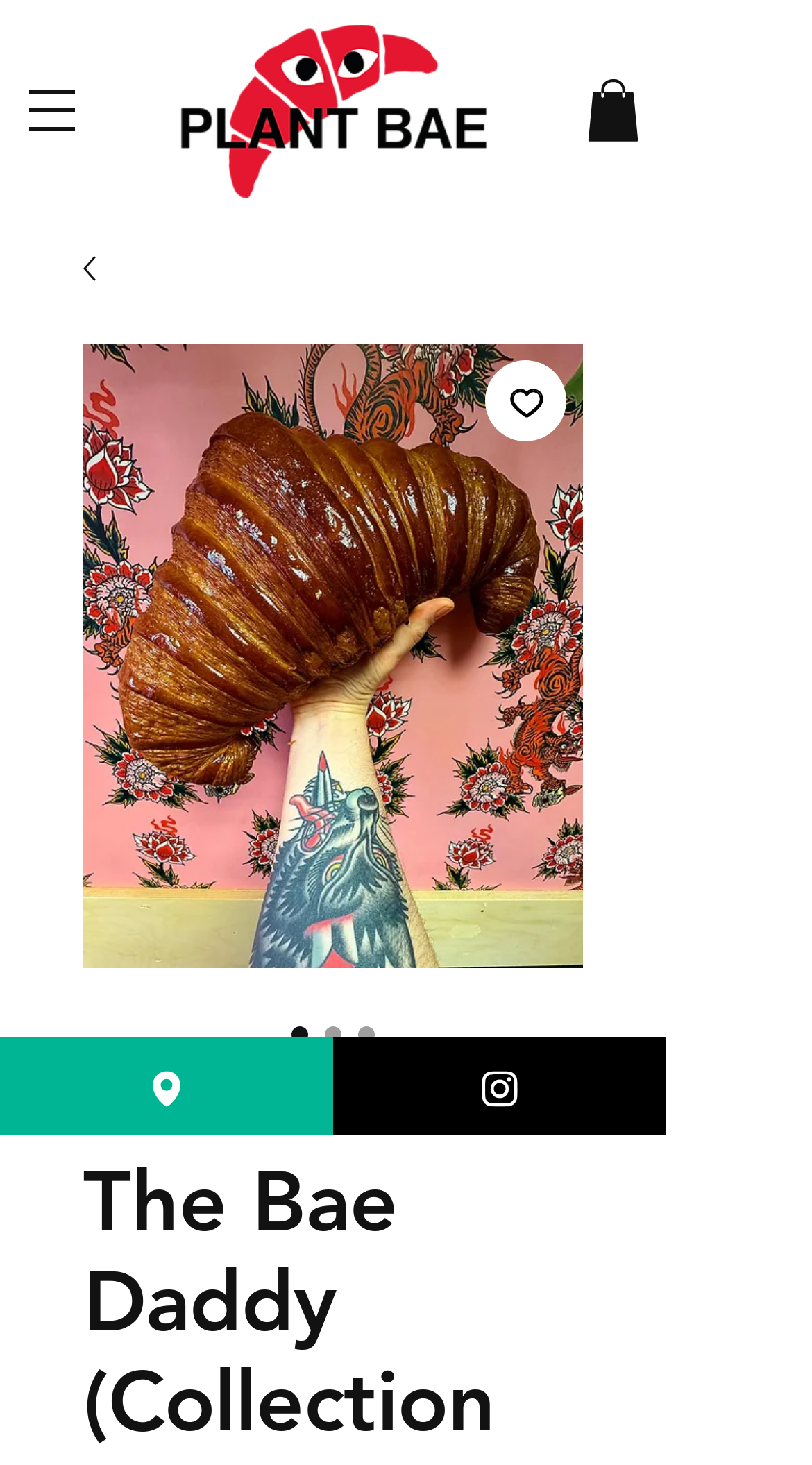Given the element description aria-label="Open navigation menu", identify the bounding box coordinates for the UI element on the webpage screenshot. The format should be (top-left x, top-left y, bottom-right x, bottom-right y), with values between 0 and 1.

[0.0, 0.04, 0.128, 0.111]